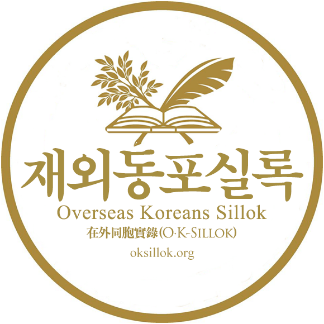Capture every detail in the image and describe it fully.

The image features the logo of "Overseas Koreans Sillok," designed to represent the organization dedicated to connecting and supporting Korean expatriates. 

The logo is circular in structure, prominently displaying a book at its center, symbolizing knowledge and education, flanked by a quill and a leaf, suggesting growth and wisdom. The text encircling the logo is written in both Korean and English: "재외동포실록" (Overseas Koreans Sillok), along with the organization’s website, "oksillok.org," depicted in the lower segment. The color scheme is warm and inviting, using shades of gold, which conveys a sense of prestige and community. The logo reflects the mission to document the experiences and contributions of overseas Koreans, fostering a sense of belonging and continuity across generations.